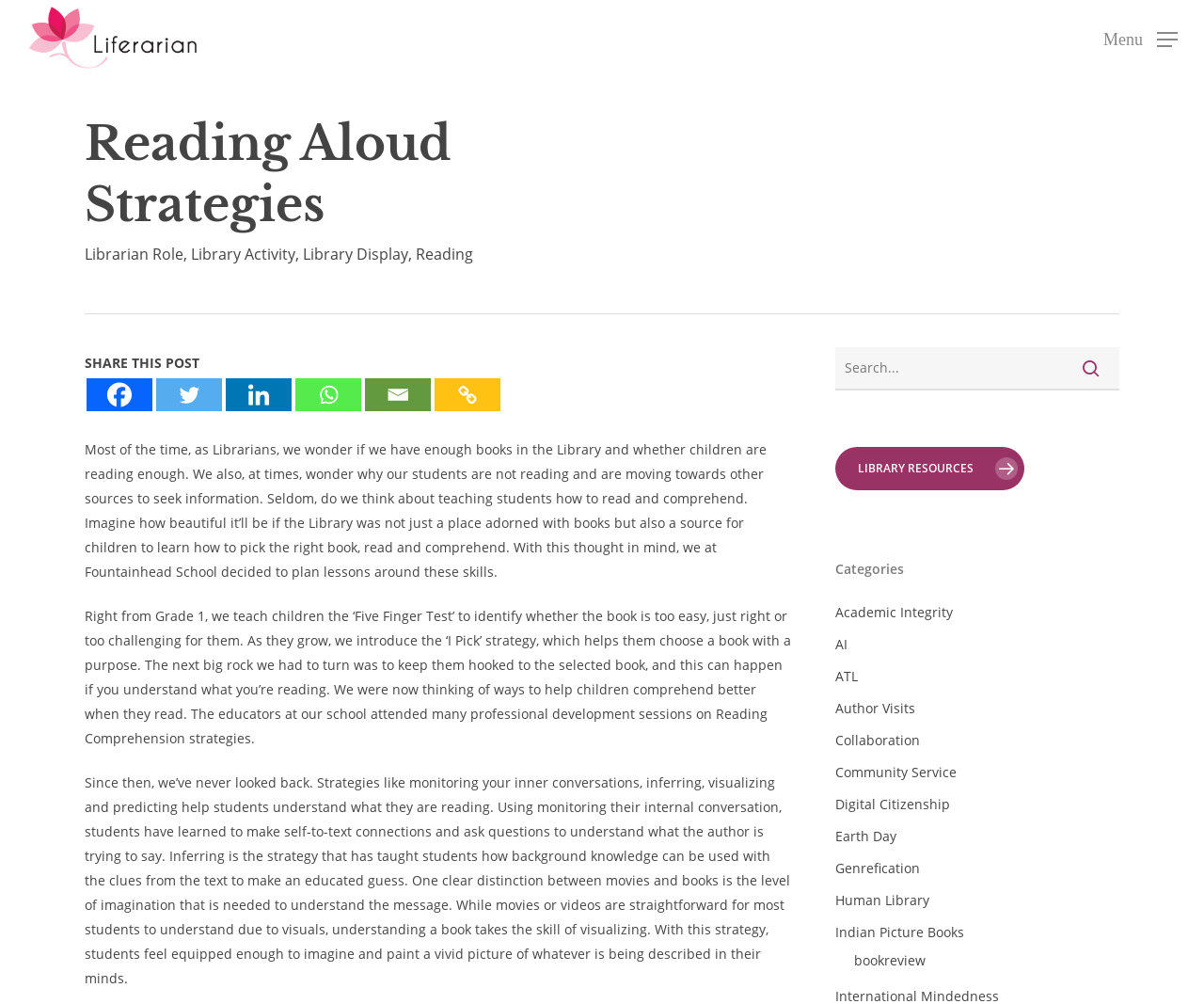What is the purpose of the 'monitoring your inner conversations' strategy?
Using the image, give a concise answer in the form of a single word or short phrase.

Make self-to-text connections